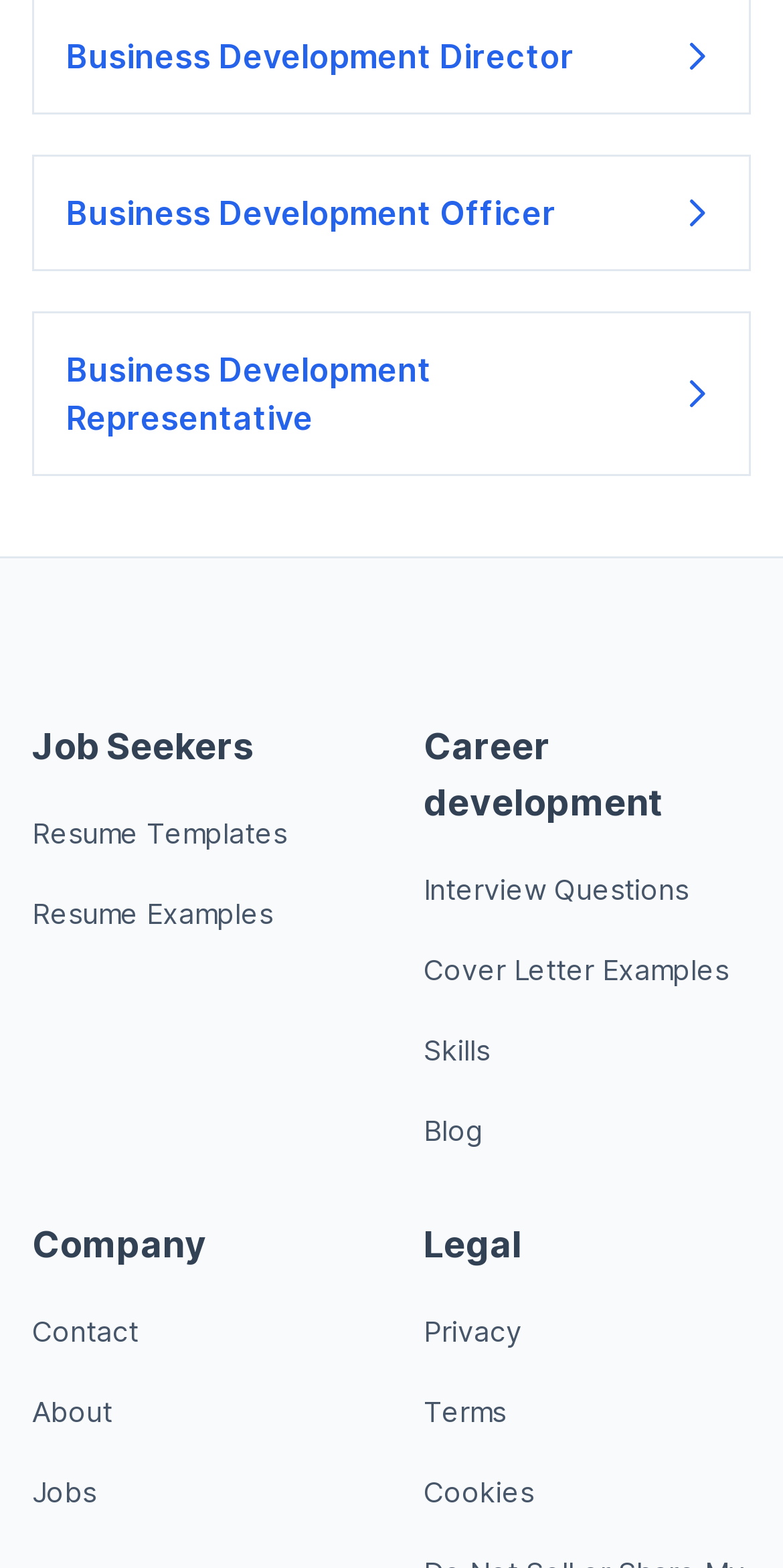Bounding box coordinates are specified in the format (top-left x, top-left y, bottom-right x, bottom-right y). All values are floating point numbers bounded between 0 and 1. Please provide the bounding box coordinate of the region this sentence describes: Resume Examples

[0.041, 0.572, 0.349, 0.593]